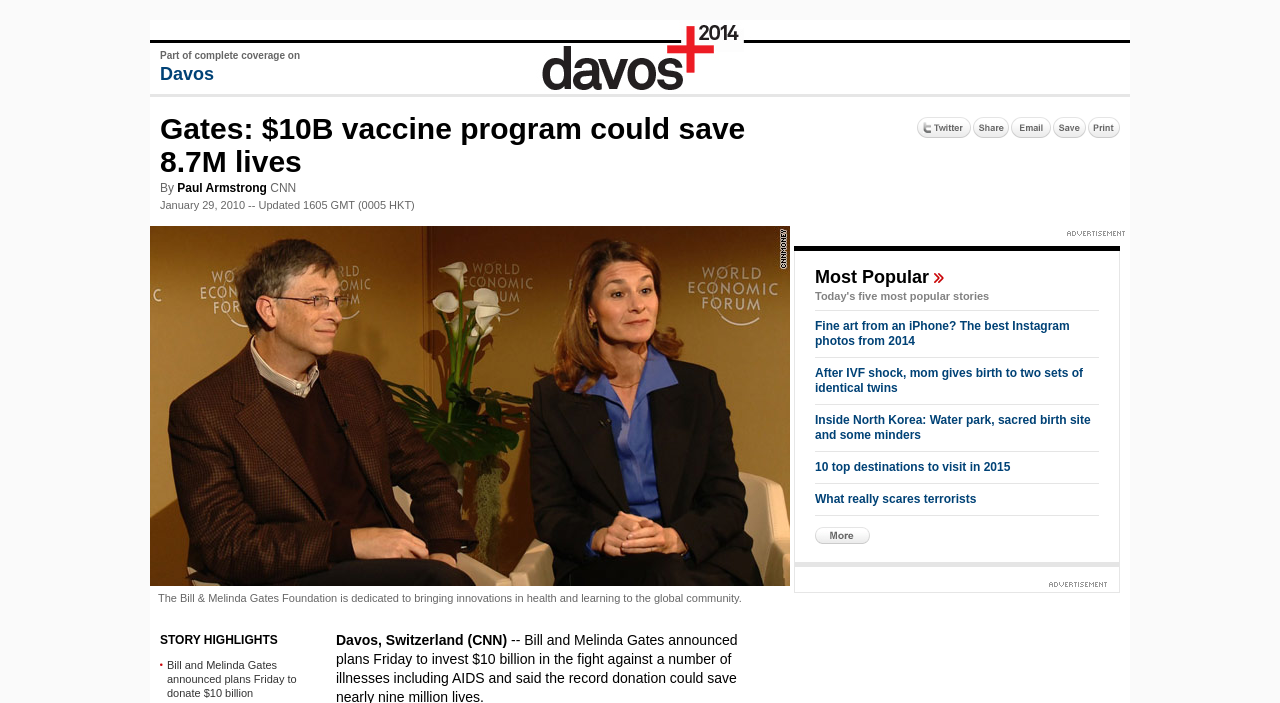Identify the bounding box coordinates of the part that should be clicked to carry out this instruction: "View the published date".

None